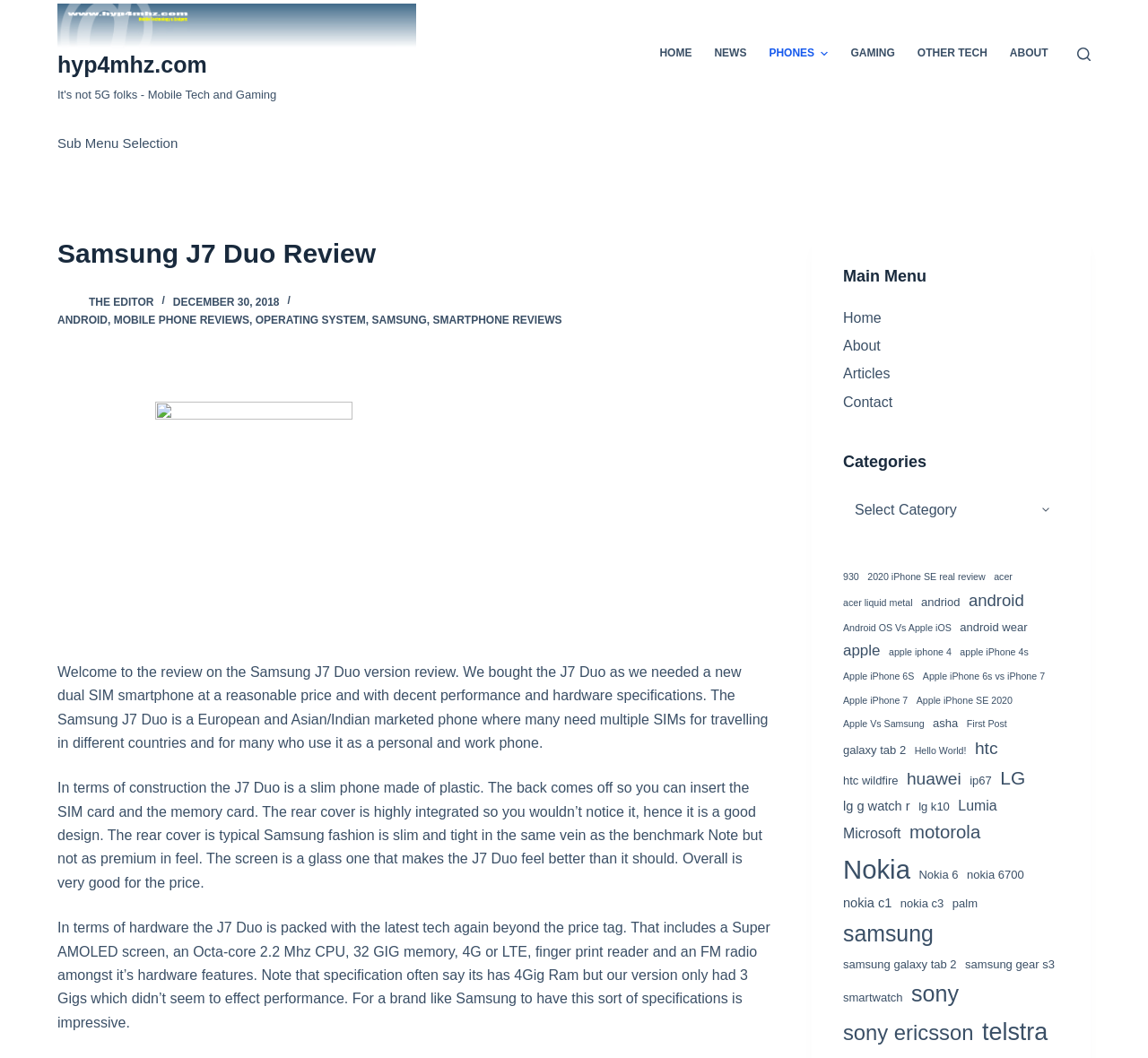Specify the bounding box coordinates of the area that needs to be clicked to achieve the following instruction: "Expand the dropdown menu".

[0.711, 0.043, 0.725, 0.058]